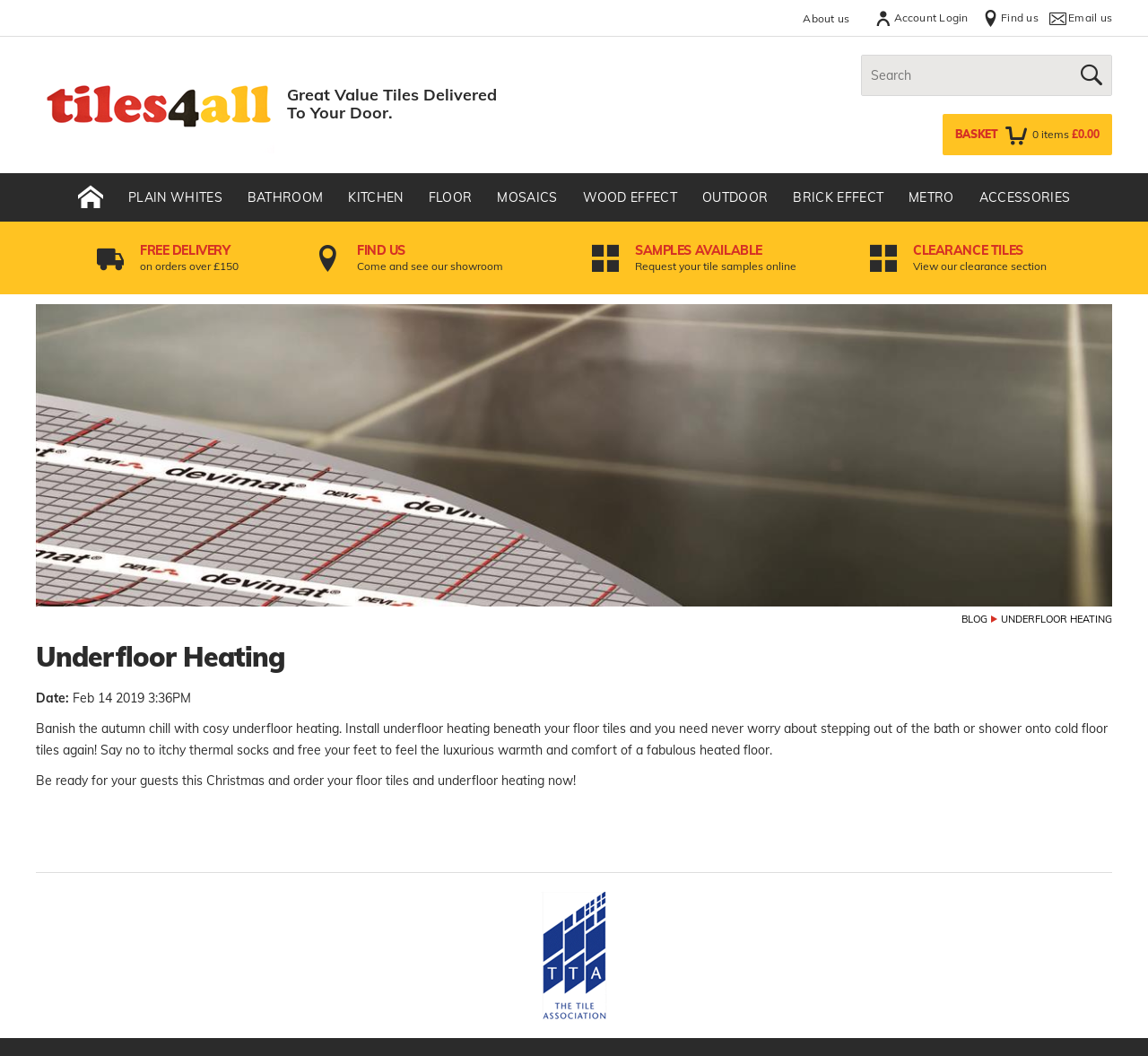Please specify the bounding box coordinates of the element that should be clicked to execute the given instruction: 'Login to account'. Ensure the coordinates are four float numbers between 0 and 1, expressed as [left, top, right, bottom].

[0.762, 0.009, 0.843, 0.025]